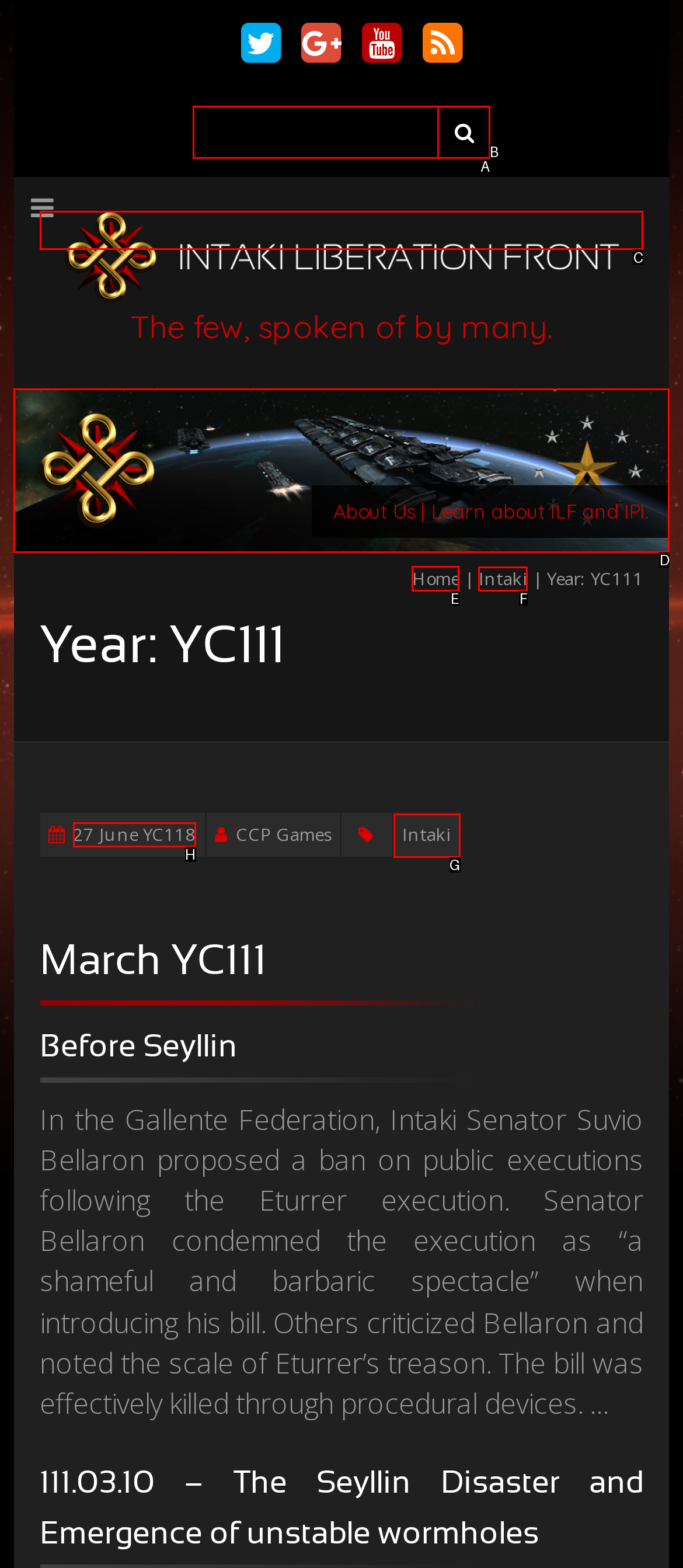Determine which HTML element to click to execute the following task: View the home page Answer with the letter of the selected option.

E